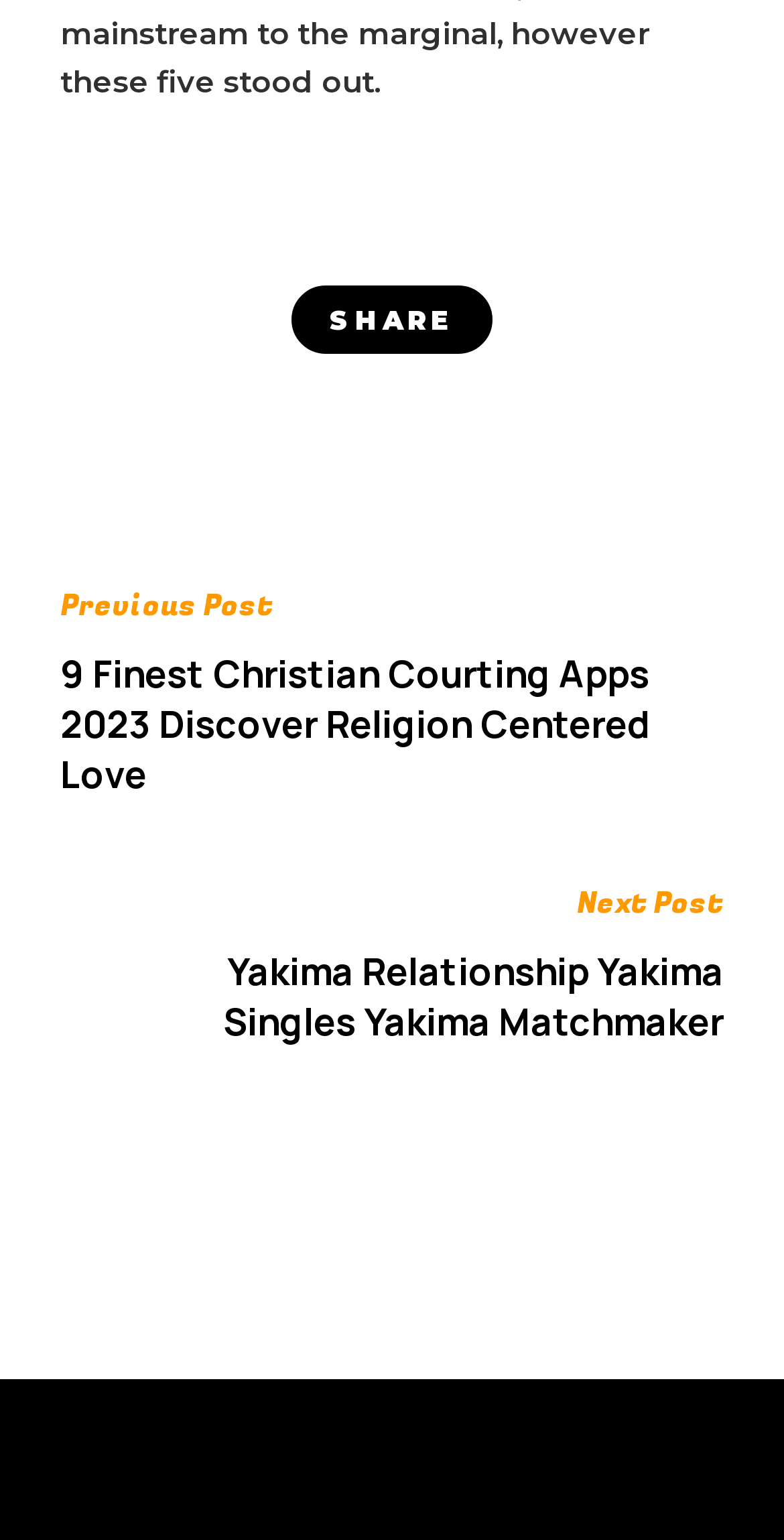Please find the bounding box coordinates in the format (top-left x, top-left y, bottom-right x, bottom-right y) for the given element description. Ensure the coordinates are floating point numbers between 0 and 1. Description: Facebook

[0.131, 0.24, 0.336, 0.273]